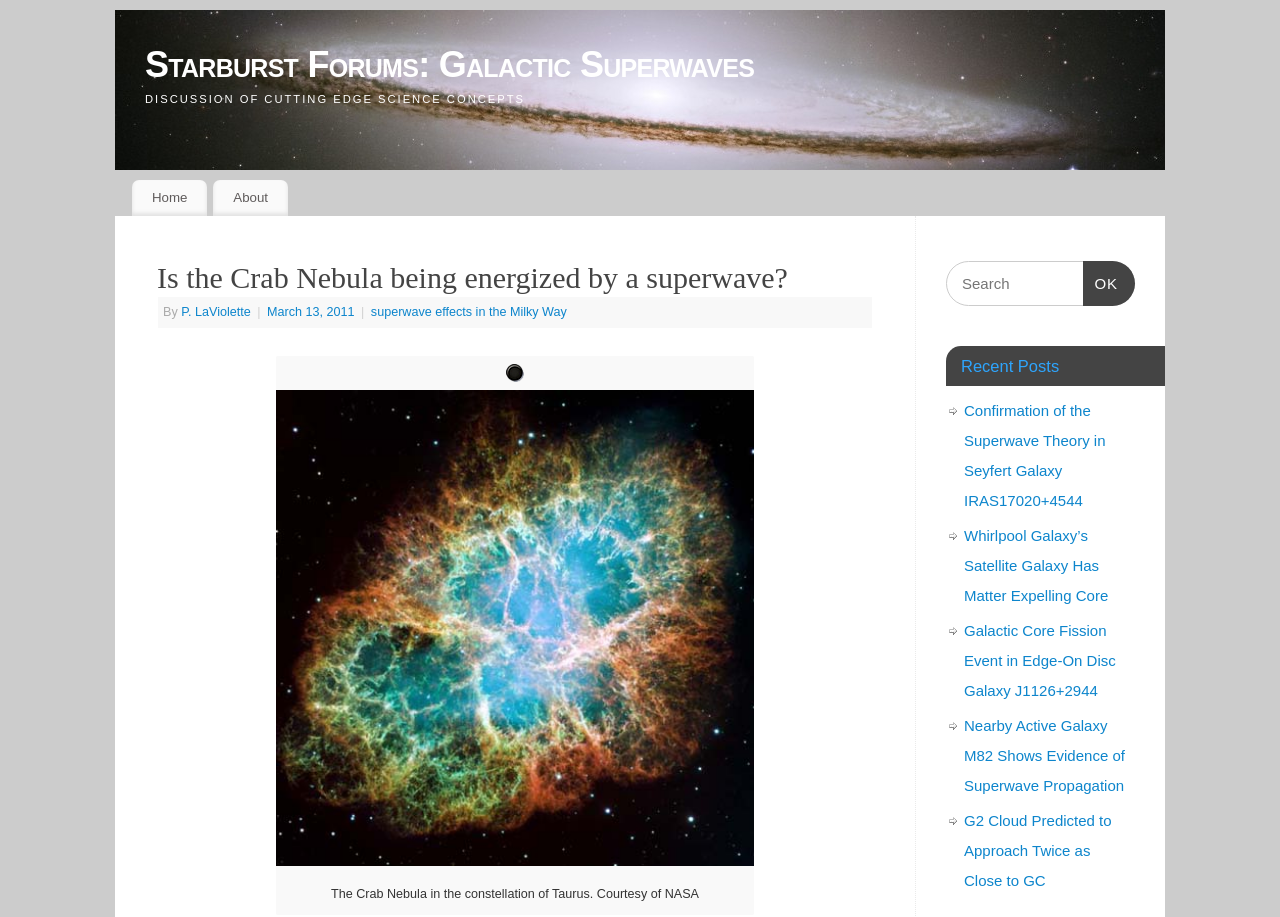What is the search box placeholder text?
Could you answer the question in a detailed manner, providing as much information as possible?

The search box is located in the top-right corner of the webpage, and it has a placeholder text that says 'Search for:'.